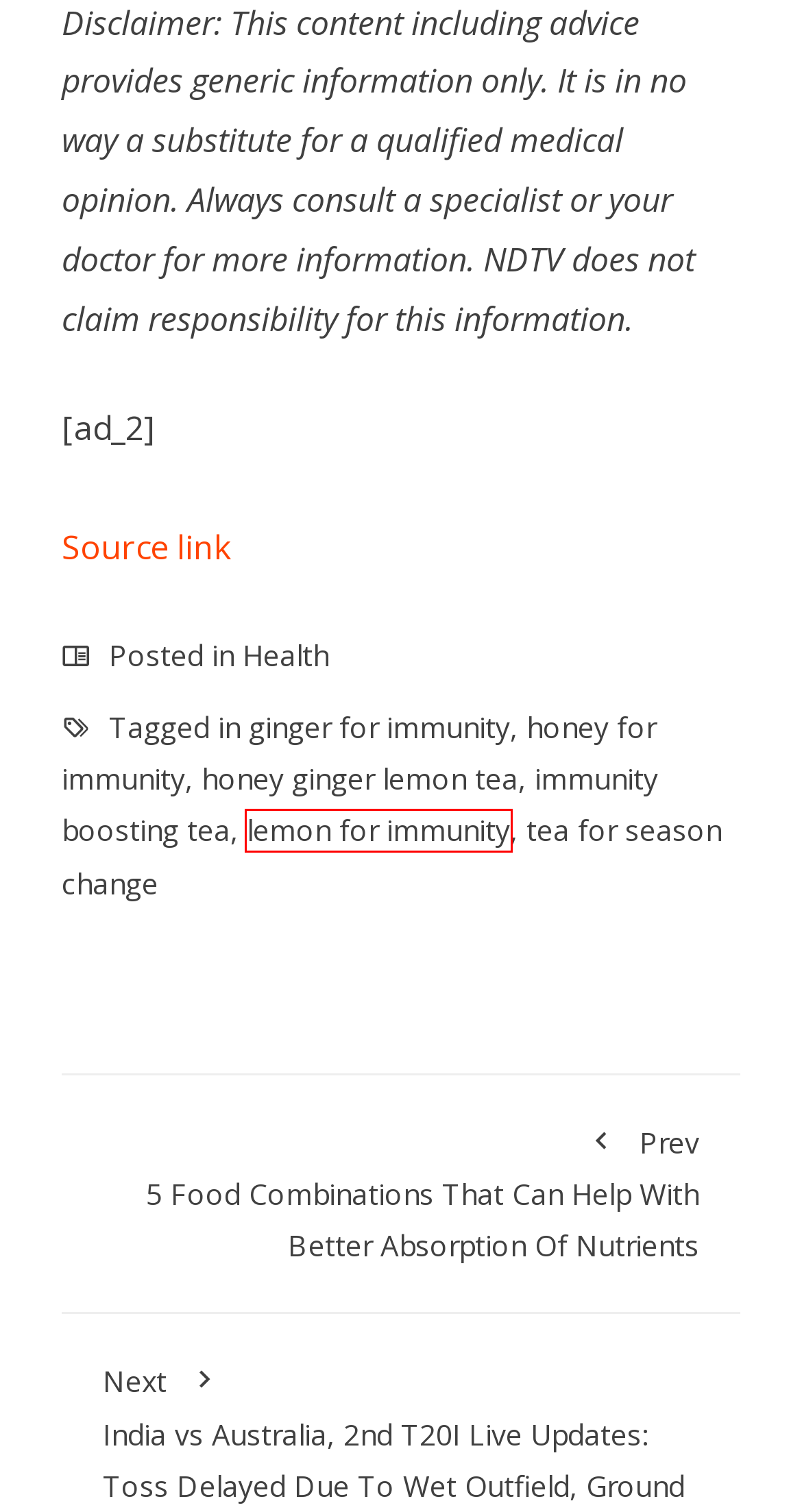You are given a screenshot of a webpage with a red rectangle bounding box. Choose the best webpage description that matches the new webpage after clicking the element in the bounding box. Here are the candidates:
A. immunity boosting tea – pressnews
B. honey for immunity – pressnews
C. 5 Food Combinations That Can Help With Better Absorption Of Nutrients – pressnews
D. lemon for immunity – pressnews
E. tea for season change – pressnews
F. ginger for immunity – pressnews
G. honey ginger lemon tea – pressnews
H. Health – pressnews

D